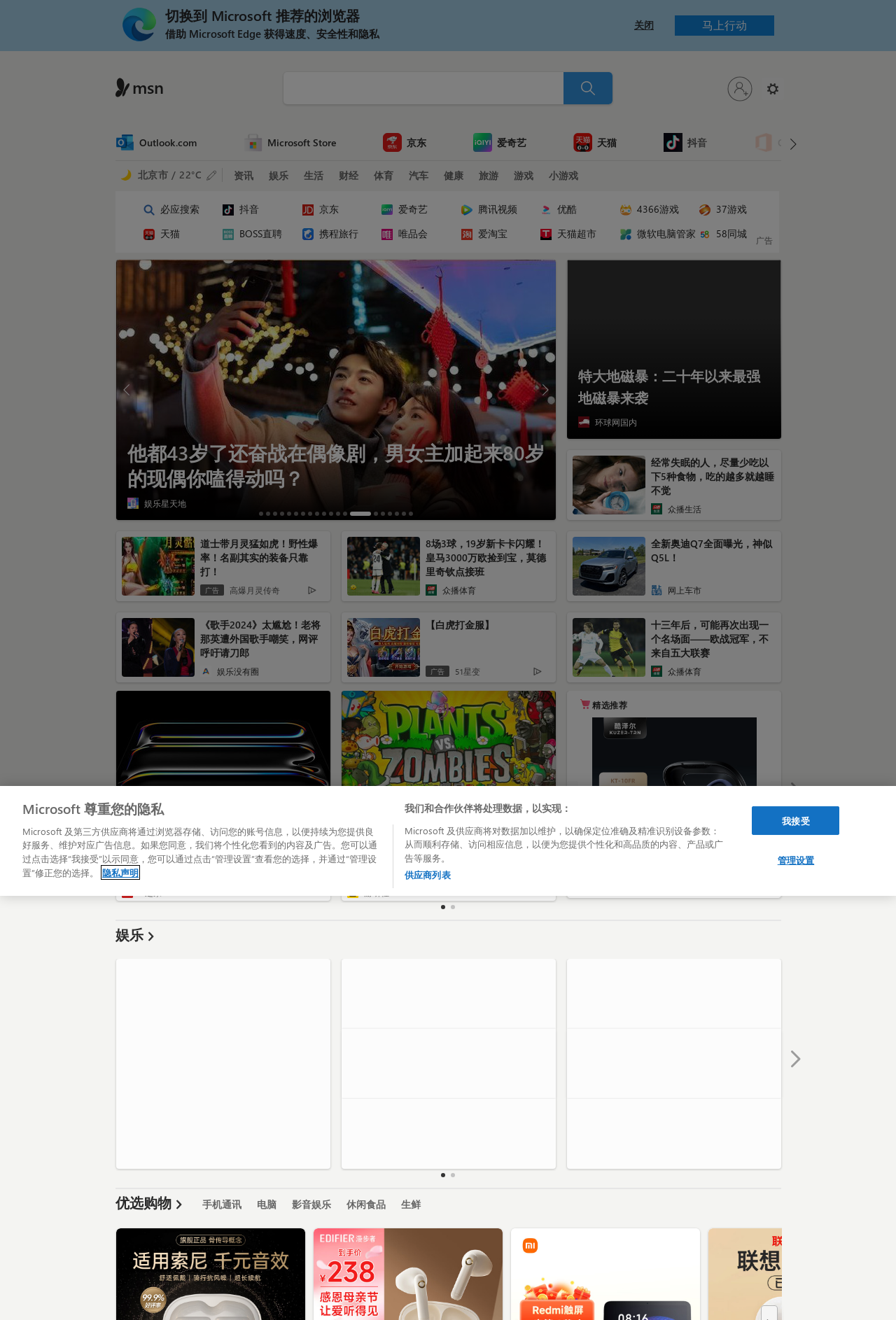Please provide a one-word or phrase answer to the question: 
What is the name of the website?

MSN 中国